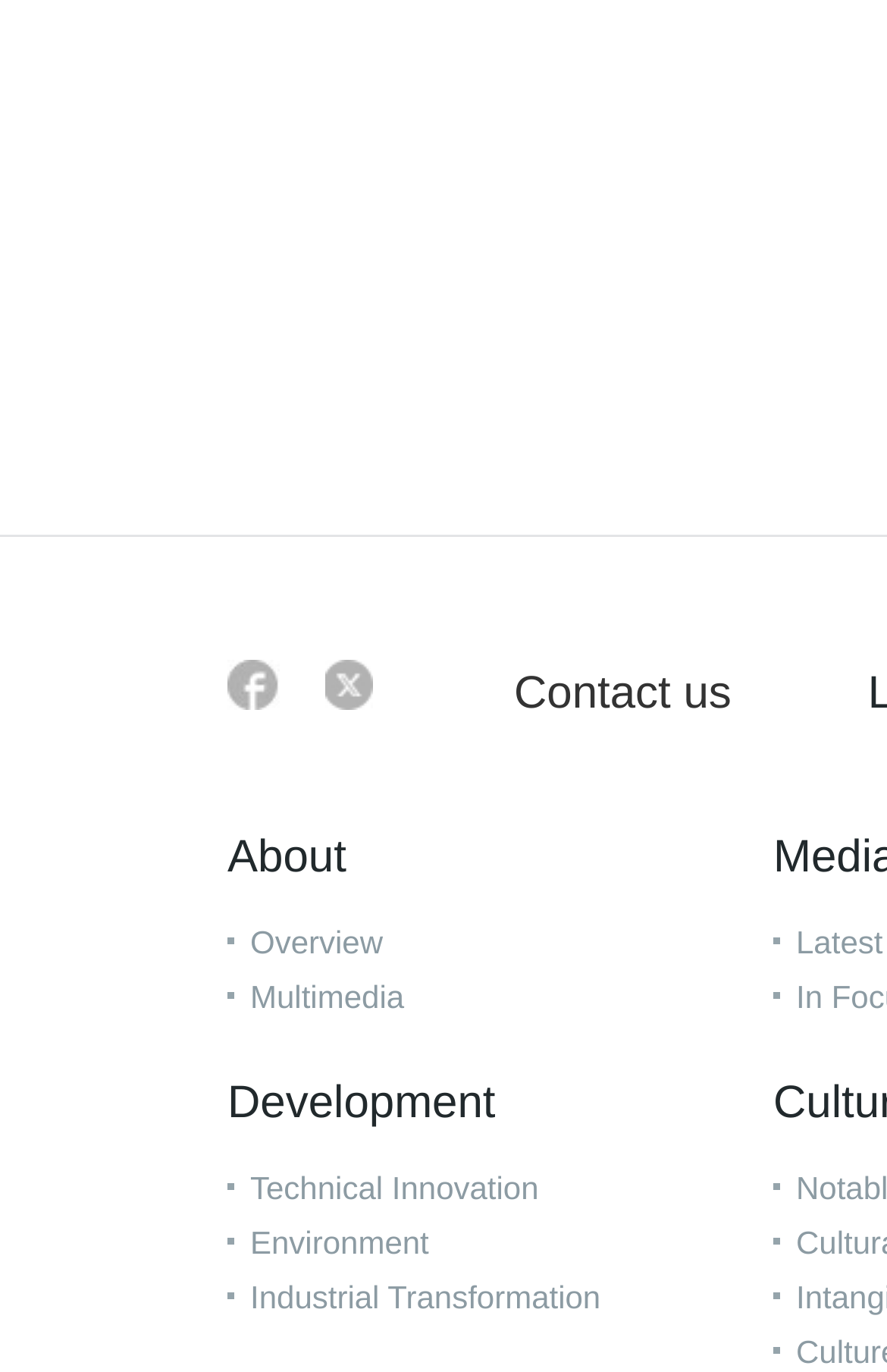Specify the bounding box coordinates of the element's area that should be clicked to execute the given instruction: "View Overview details". The coordinates should be four float numbers between 0 and 1, i.e., [left, top, right, bottom].

[0.256, 0.673, 0.432, 0.7]